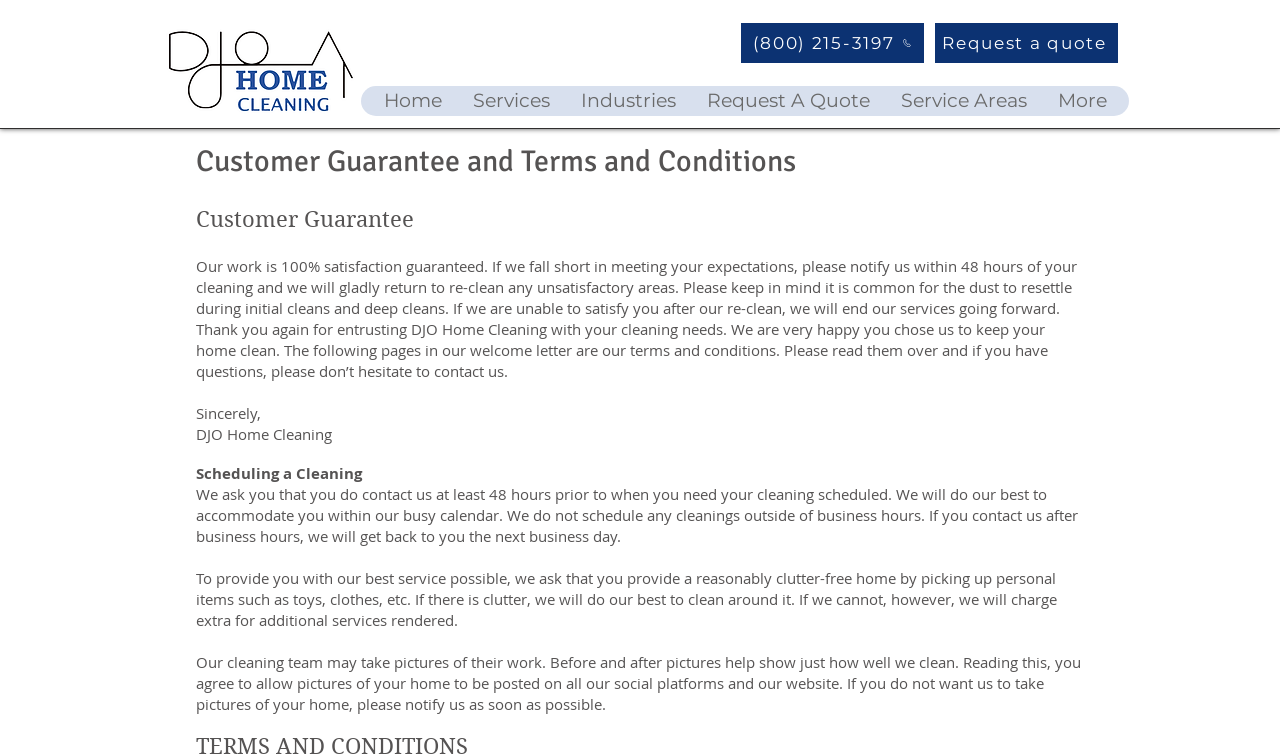Based on the element description: "Service Areas", identify the UI element and provide its bounding box coordinates. Use four float numbers between 0 and 1, [left, top, right, bottom].

[0.691, 0.114, 0.814, 0.154]